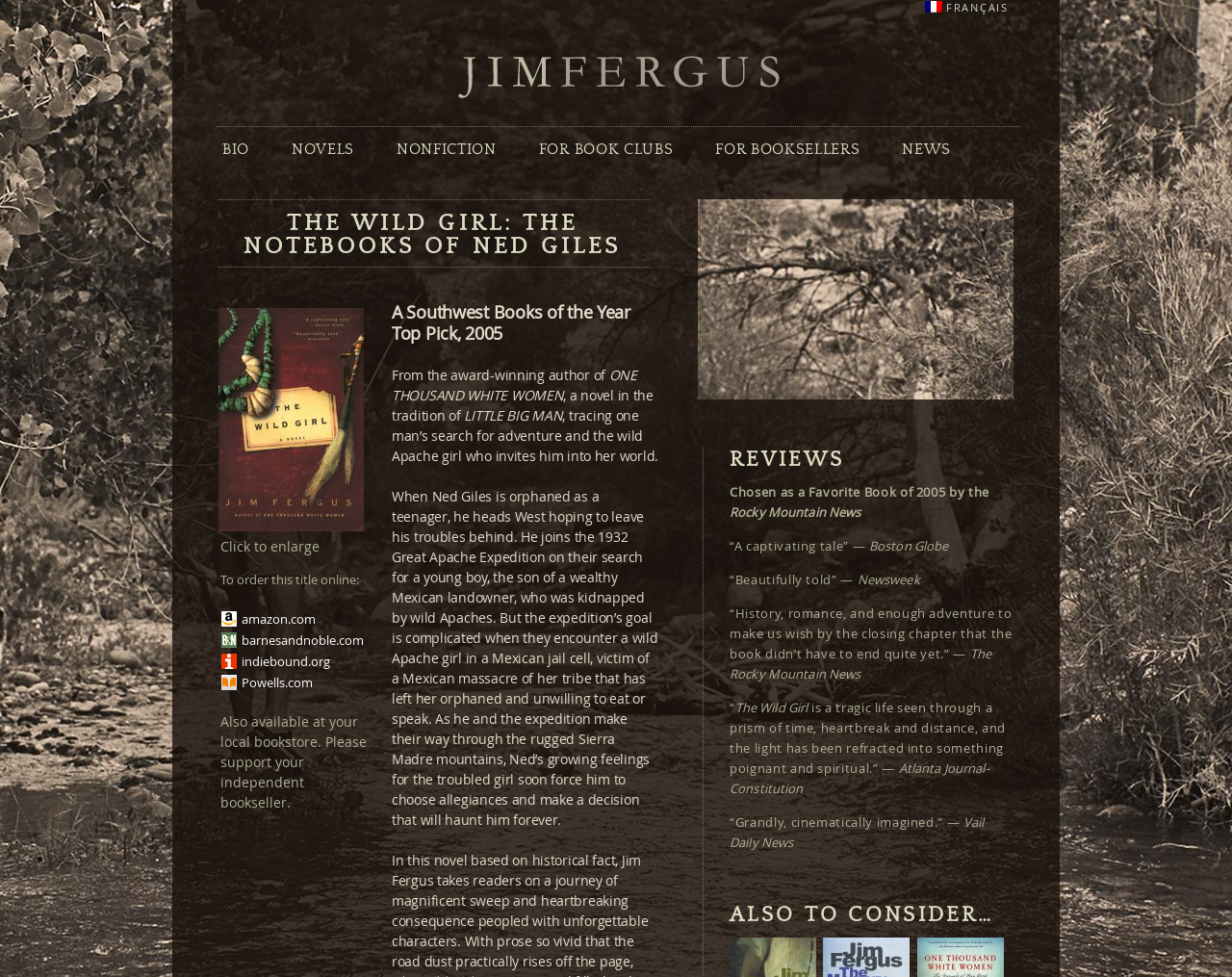Generate a detailed explanation of the webpage's features and information.

This webpage is about the novel "The Wild Girl: The Notebooks of Ned Giles" by Jim Fergus. At the top, there is a heading with the author's name "JIM FERGUS" and a link to his bio. Below that, there are several links to different sections of the website, including "BIO", "NOVELS", "NONFICTION", "FOR BOOK CLUBS", "FOR BOOKSELLERS", and "NEWS". 

To the right of these links, there is a heading with the title of the novel "THE WILD GIRL: THE NOTEBOOKS OF NED GILES". Below this heading, there is a description of the novel, which includes a brief summary of the story and some praise from reviewers. The description is divided into several paragraphs, with the first paragraph describing the novel's plot and the following paragraphs quoting reviews from various publications, including the Rocky Mountain News, Boston Globe, Newsweek, and Atlanta Journal-Constitution.

To the right of the description, there is an image of the book cover with a link to enlarge it. Below the image, there are links to several online bookstores, including Amazon, Barnes & Noble, IndieBound, and Powell's, where the book can be purchased. There is also a note encouraging readers to support their local independent bookstore.

At the bottom of the page, there is a section titled "REVIEWS" with more quotes from reviewers, and another section titled "ALSO TO CONSIDER…" which may suggest other books or resources related to the novel.